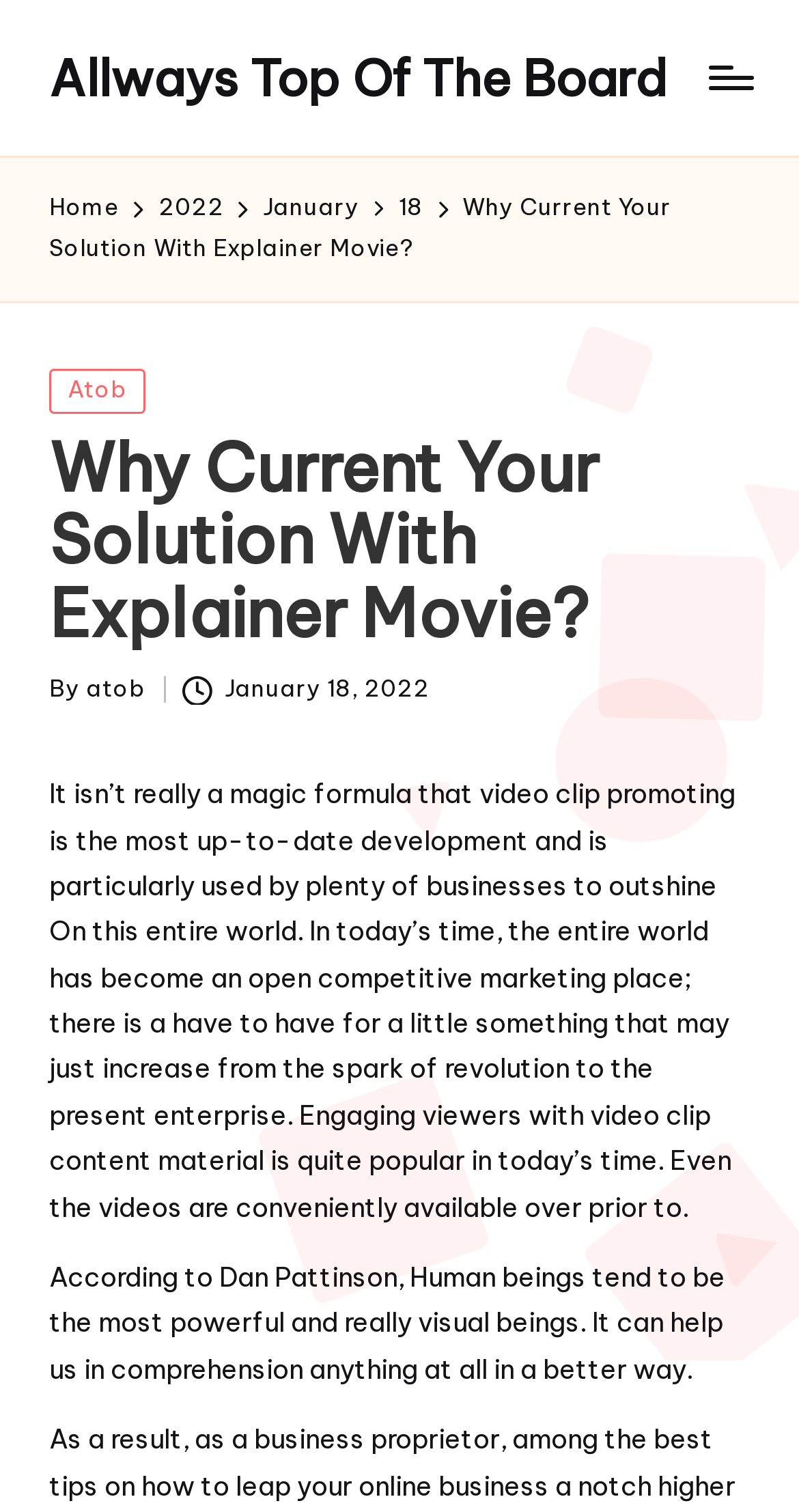Identify the bounding box coordinates of the clickable region to carry out the given instruction: "Go to 'Home' page".

[0.062, 0.125, 0.149, 0.152]